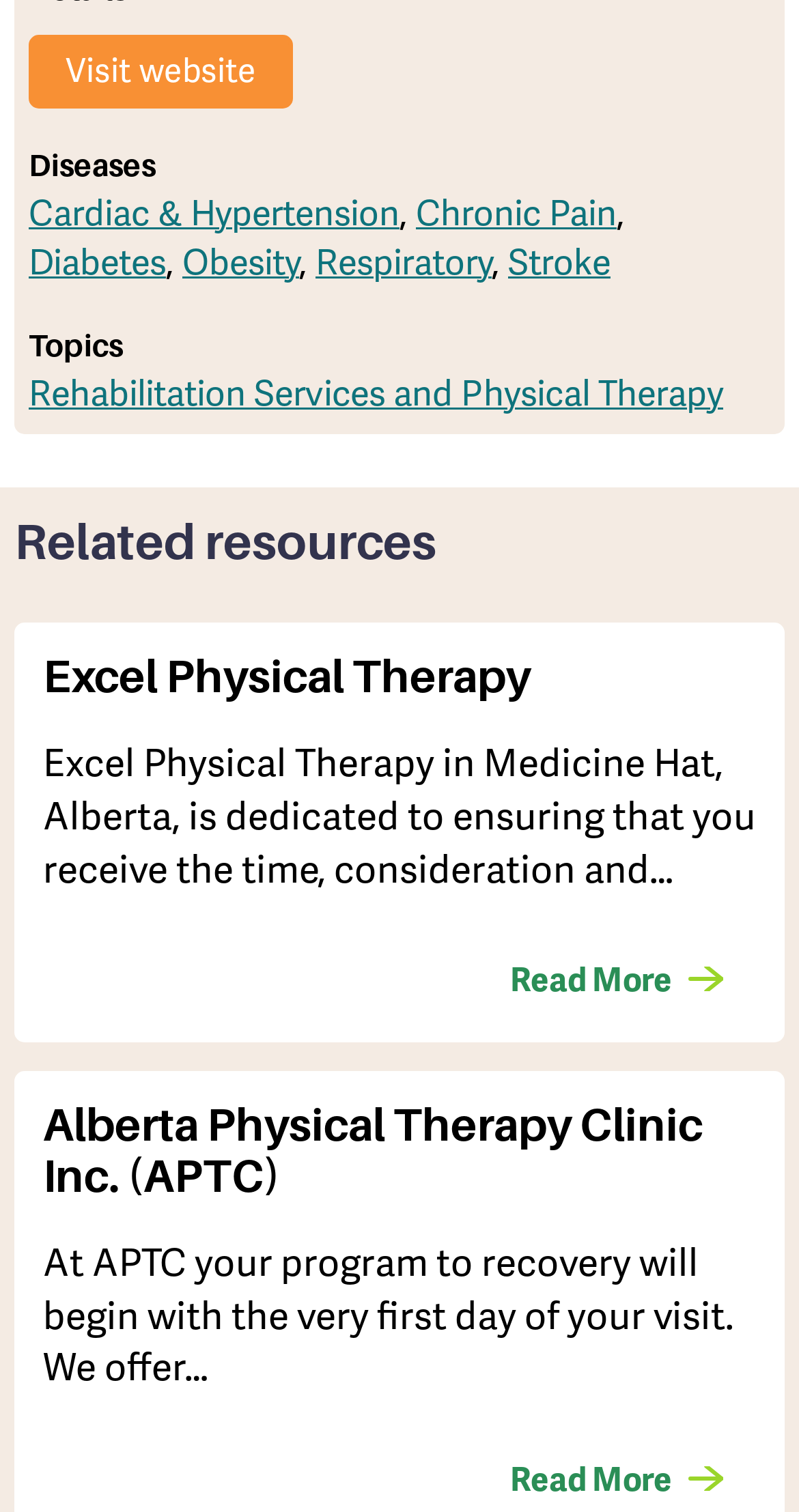How many physical therapy clinics are mentioned on this webpage?
Look at the webpage screenshot and answer the question with a detailed explanation.

In the 'Related resources' section, I found two articles about physical therapy clinics: 'Excel Physical Therapy' and 'Alberta Physical Therapy Clinic Inc. (APTC)'.